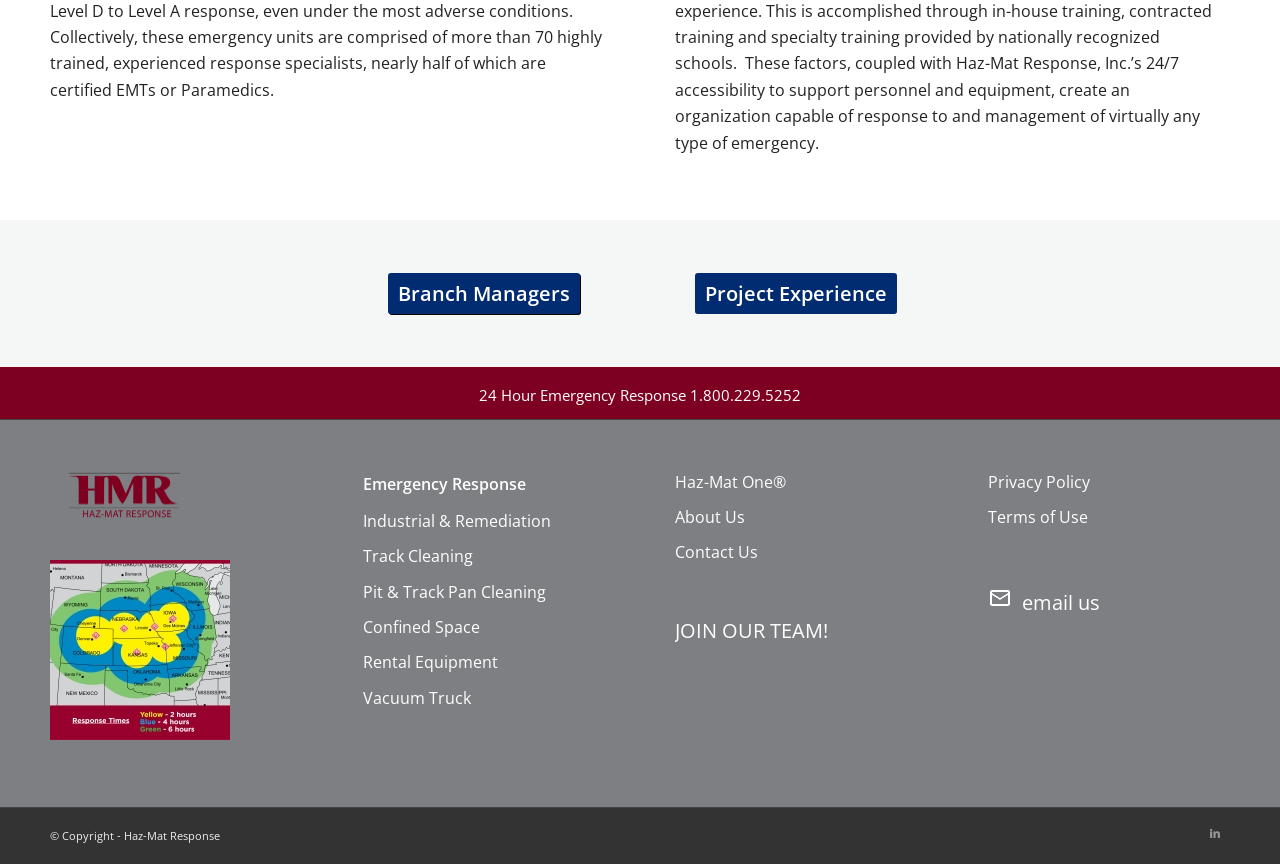What is the last service listed under Industrial & Remediation?
Using the image, provide a concise answer in one word or a short phrase.

Vacuum Truck